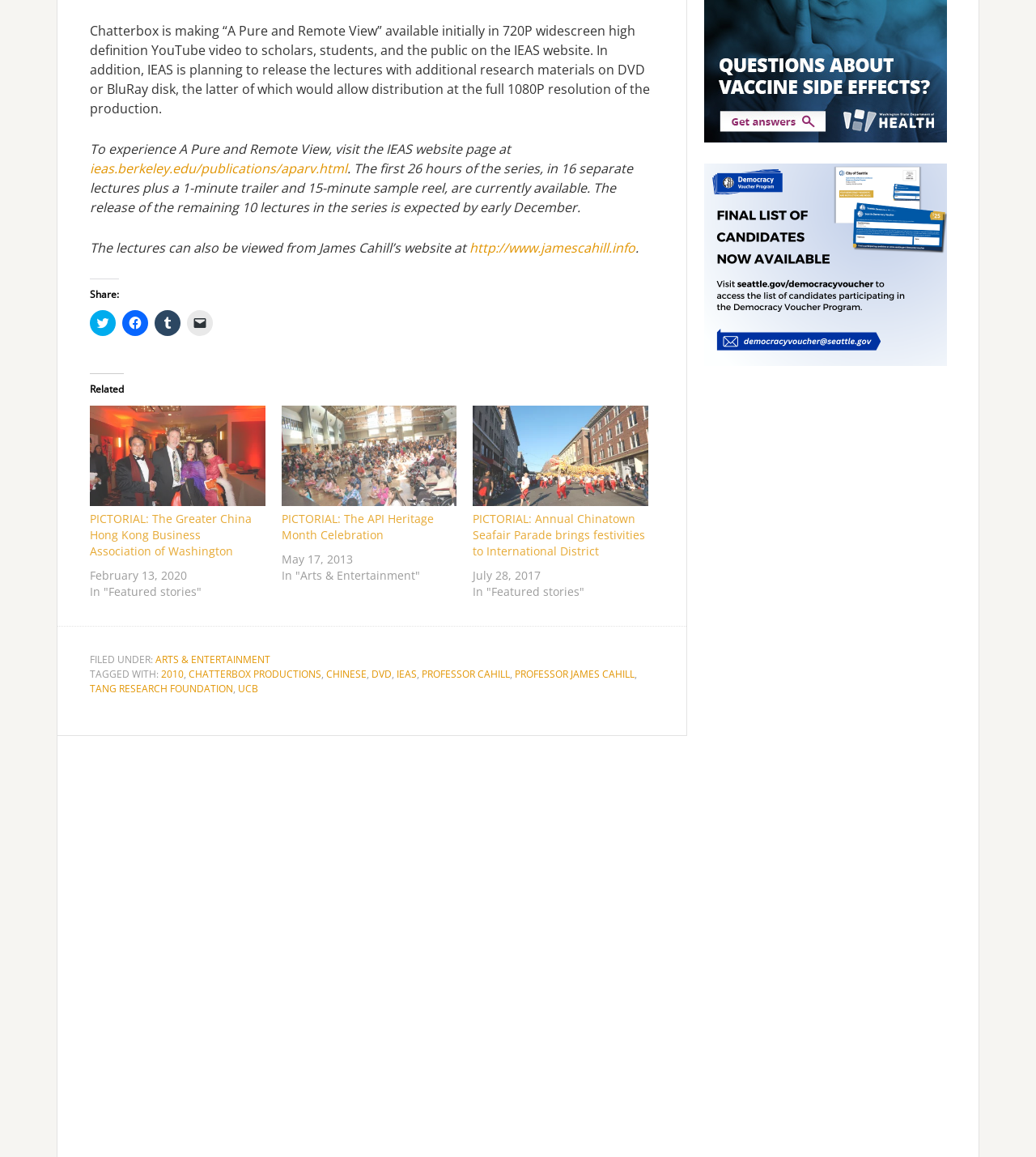Please determine the bounding box coordinates of the section I need to click to accomplish this instruction: "Subscribe to the Knowledge Centre".

None